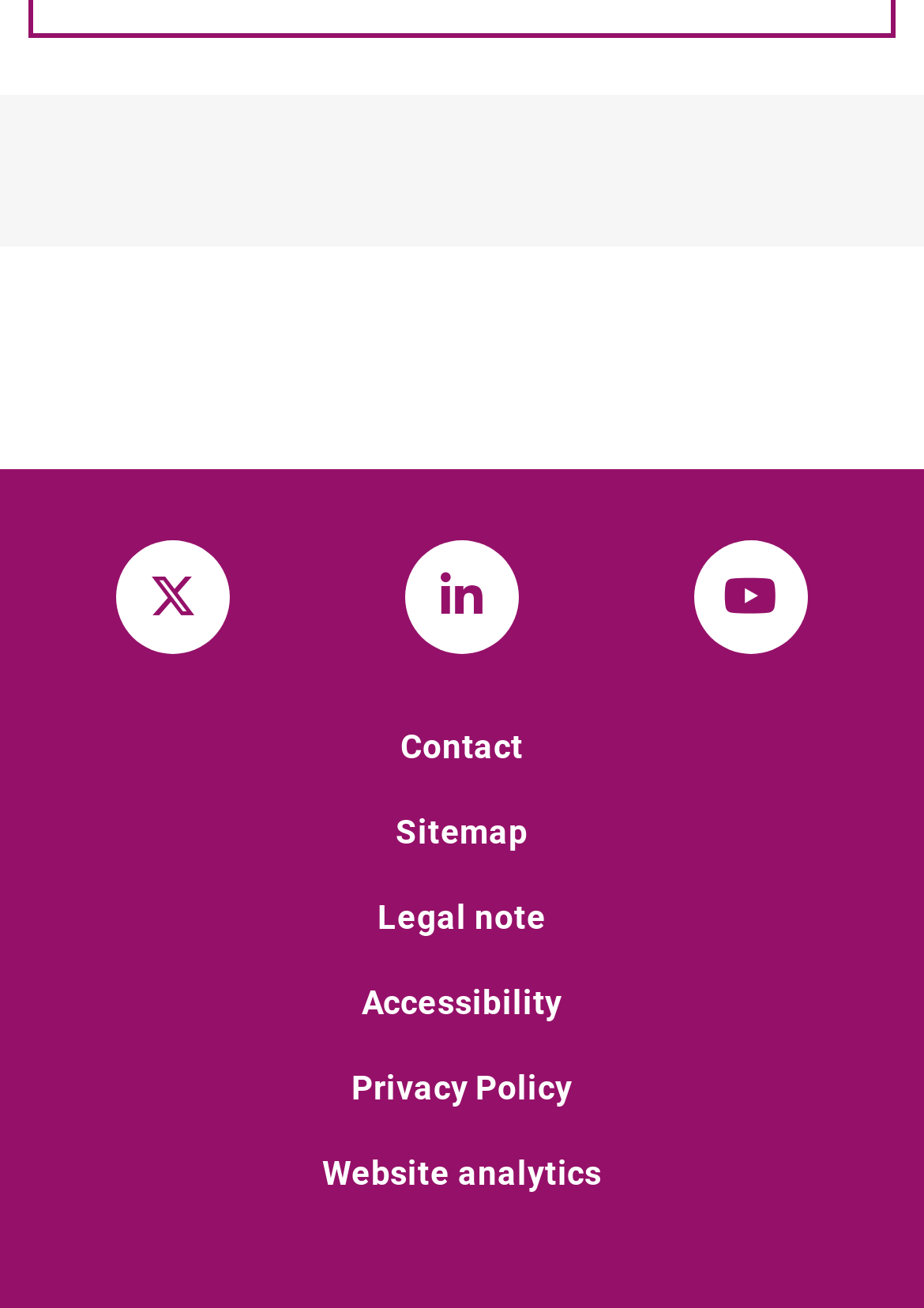Please provide the bounding box coordinates for the element that needs to be clicked to perform the following instruction: "Go to contact page". The coordinates should be given as four float numbers between 0 and 1, i.e., [left, top, right, bottom].

[0.433, 0.557, 0.567, 0.586]